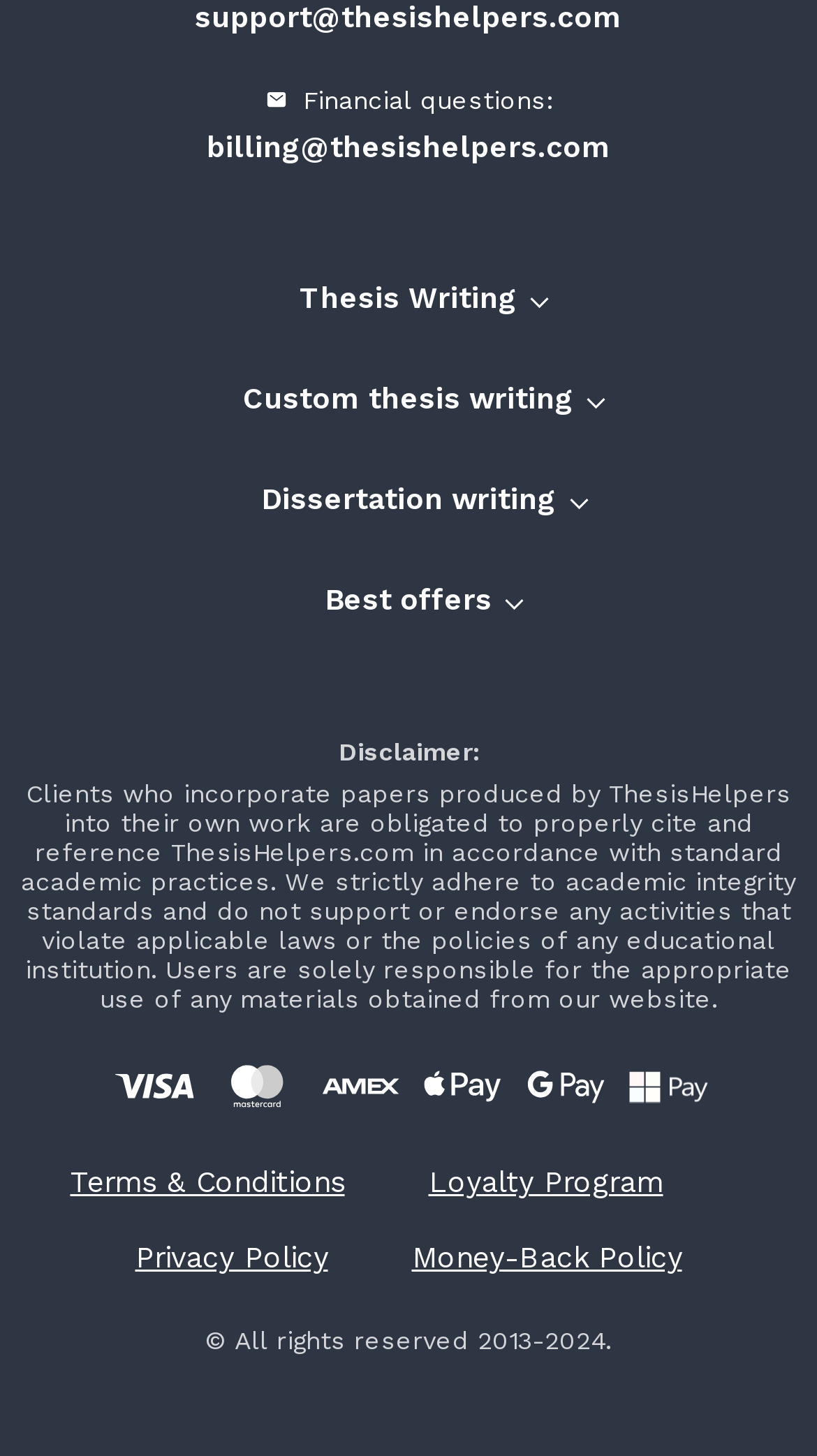Please locate the bounding box coordinates for the element that should be clicked to achieve the following instruction: "View APFC Panels". Ensure the coordinates are given as four float numbers between 0 and 1, i.e., [left, top, right, bottom].

None